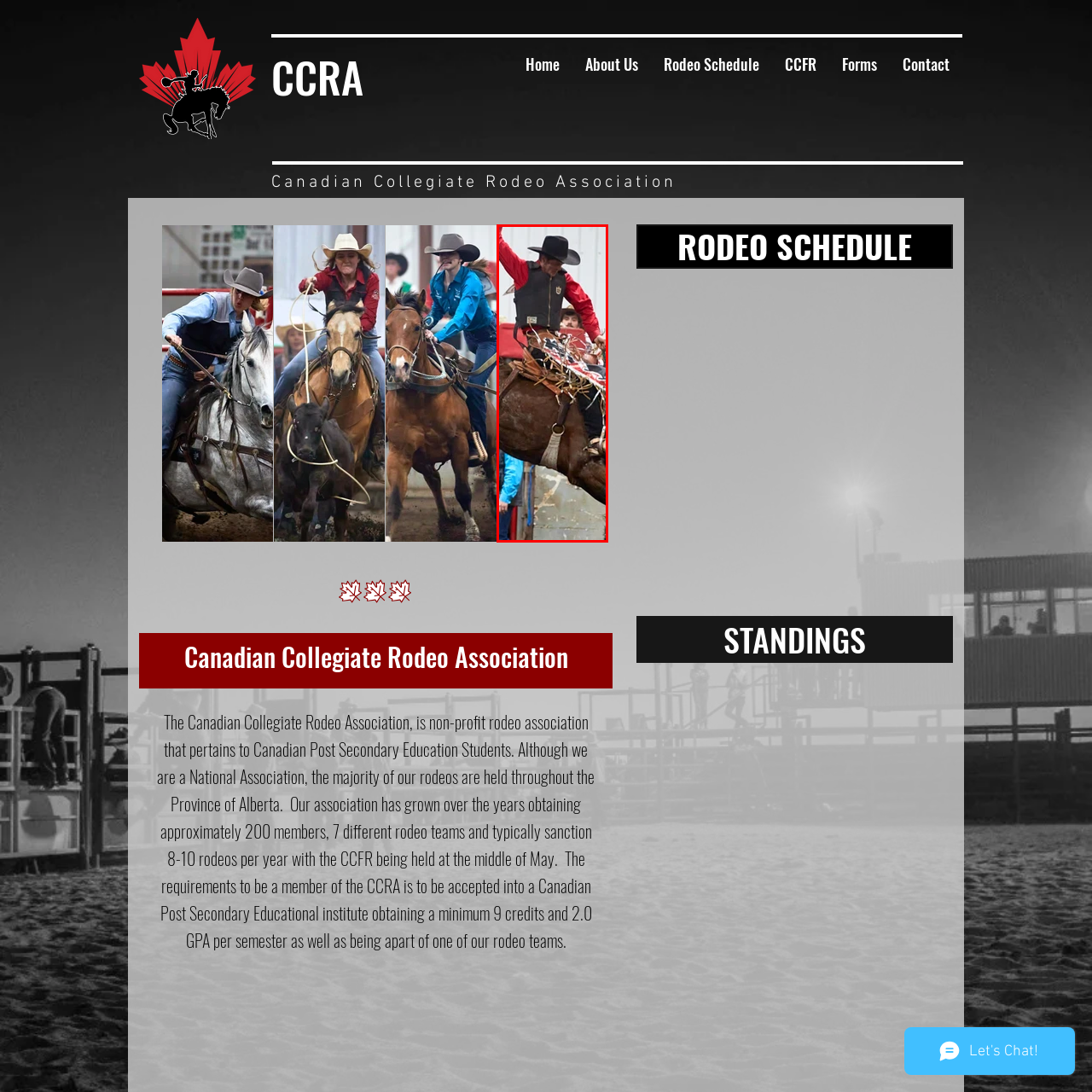What is the horse adorned with?
Review the image marked by the red bounding box and deliver a detailed response to the question.

The horse is adorned with decorative ribbons, which adds to the festive atmosphere of the rodeo event.